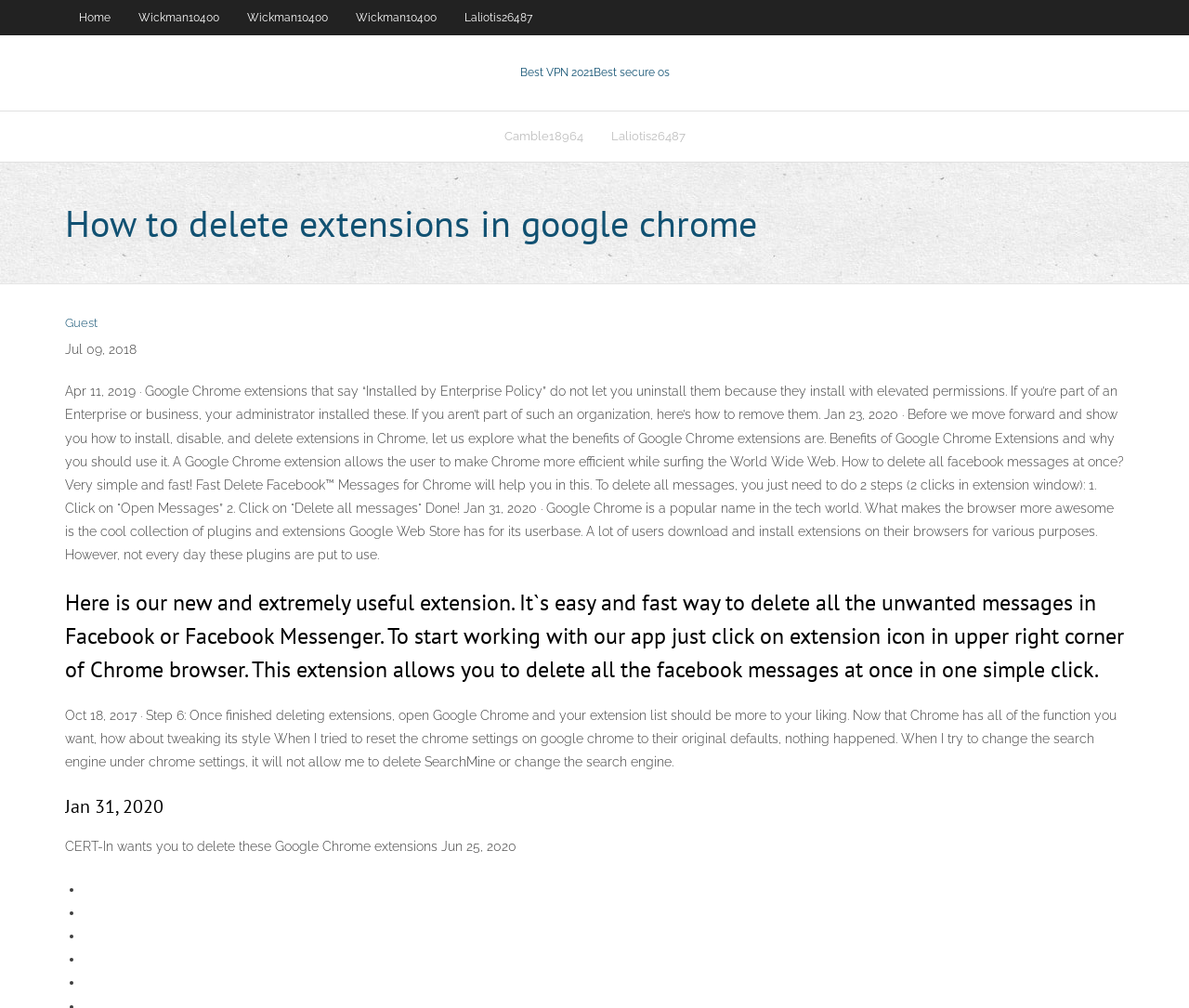Can you specify the bounding box coordinates of the area that needs to be clicked to fulfill the following instruction: "Click on 'Guest'"?

[0.055, 0.313, 0.082, 0.327]